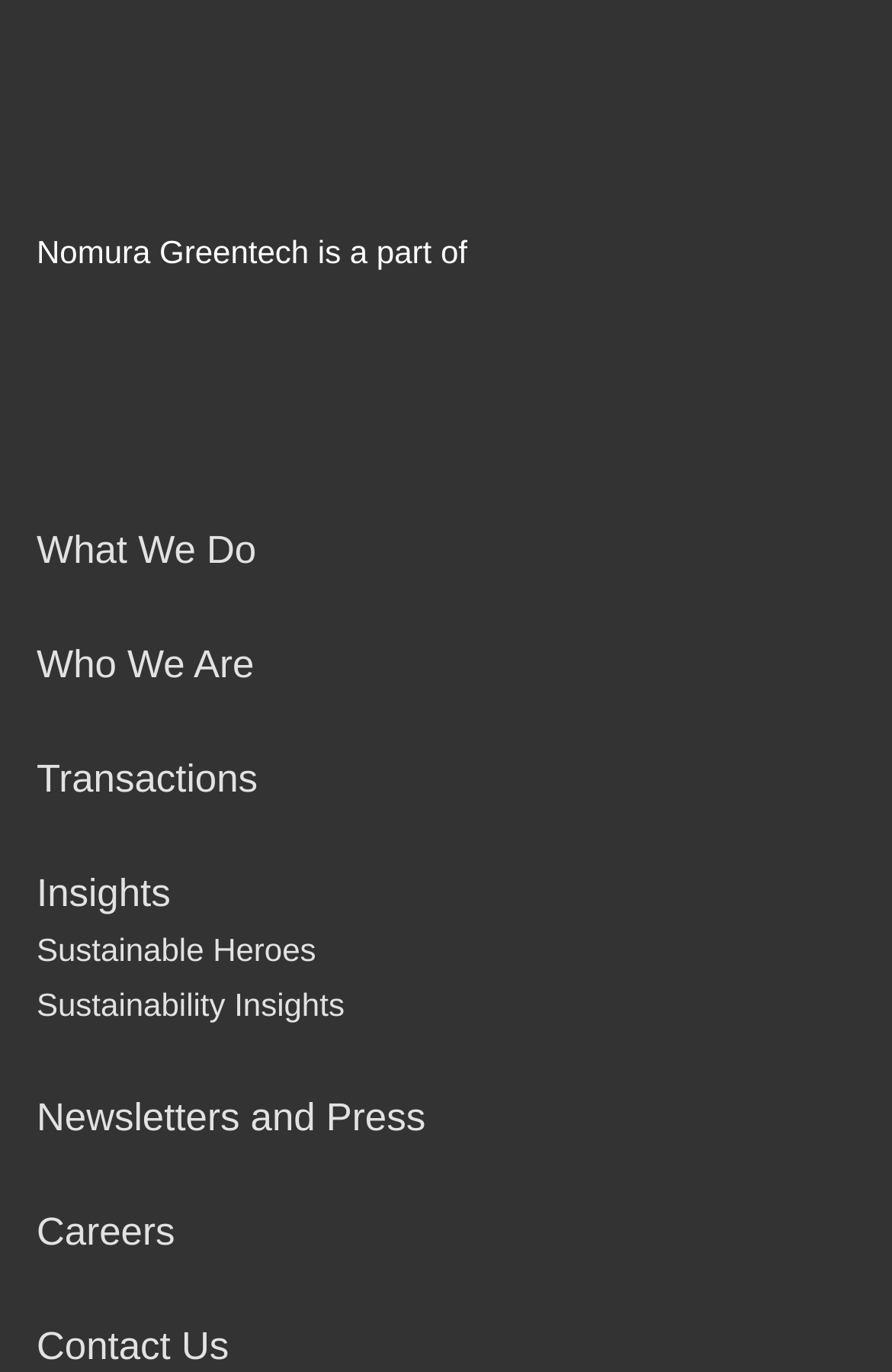Please identify the coordinates of the bounding box that should be clicked to fulfill this instruction: "Go to the 'Careers' section".

[0.041, 0.878, 0.196, 0.918]